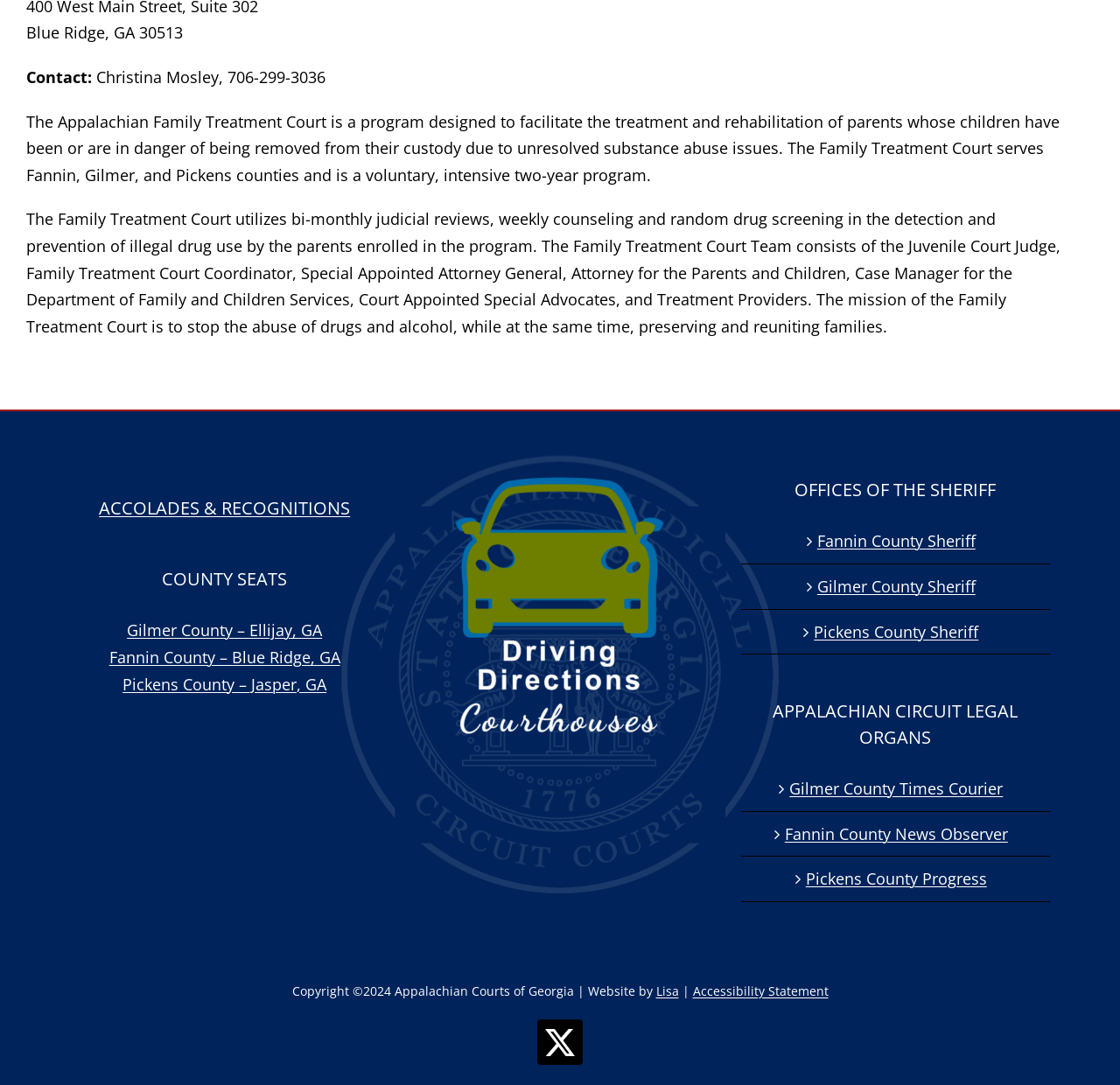Pinpoint the bounding box coordinates of the clickable element needed to complete the instruction: "Visit Gilmer County website". The coordinates should be provided as four float numbers between 0 and 1: [left, top, right, bottom].

[0.113, 0.571, 0.288, 0.591]